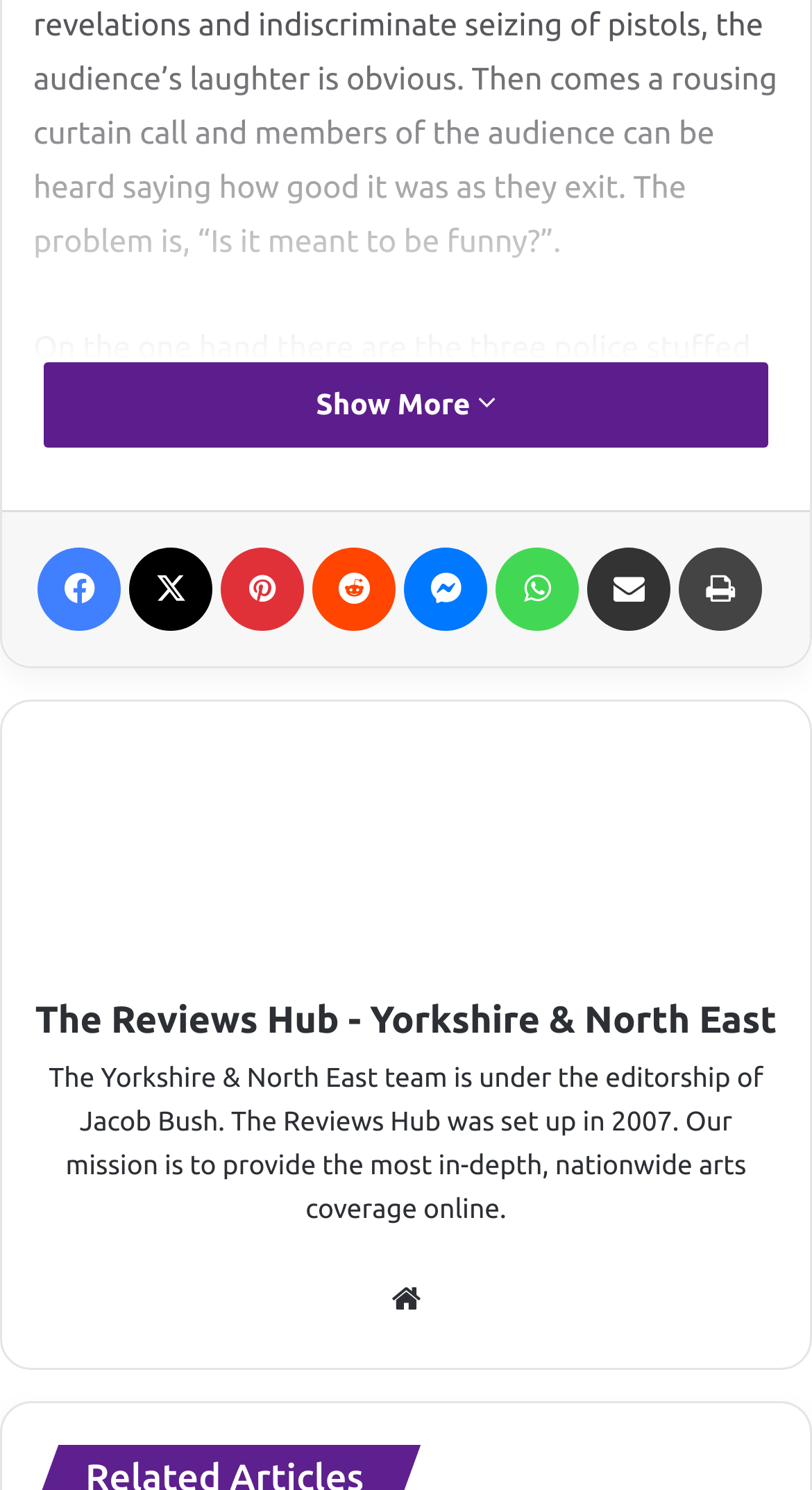What is the name of the play being reviewed?
Please provide a comprehensive answer to the question based on the webpage screenshot.

The answer can be found in the StaticText element with the text 'Looking Good Dead' at coordinates [0.041, 0.547, 0.946, 0.607]. This text is likely the title of the play being reviewed.